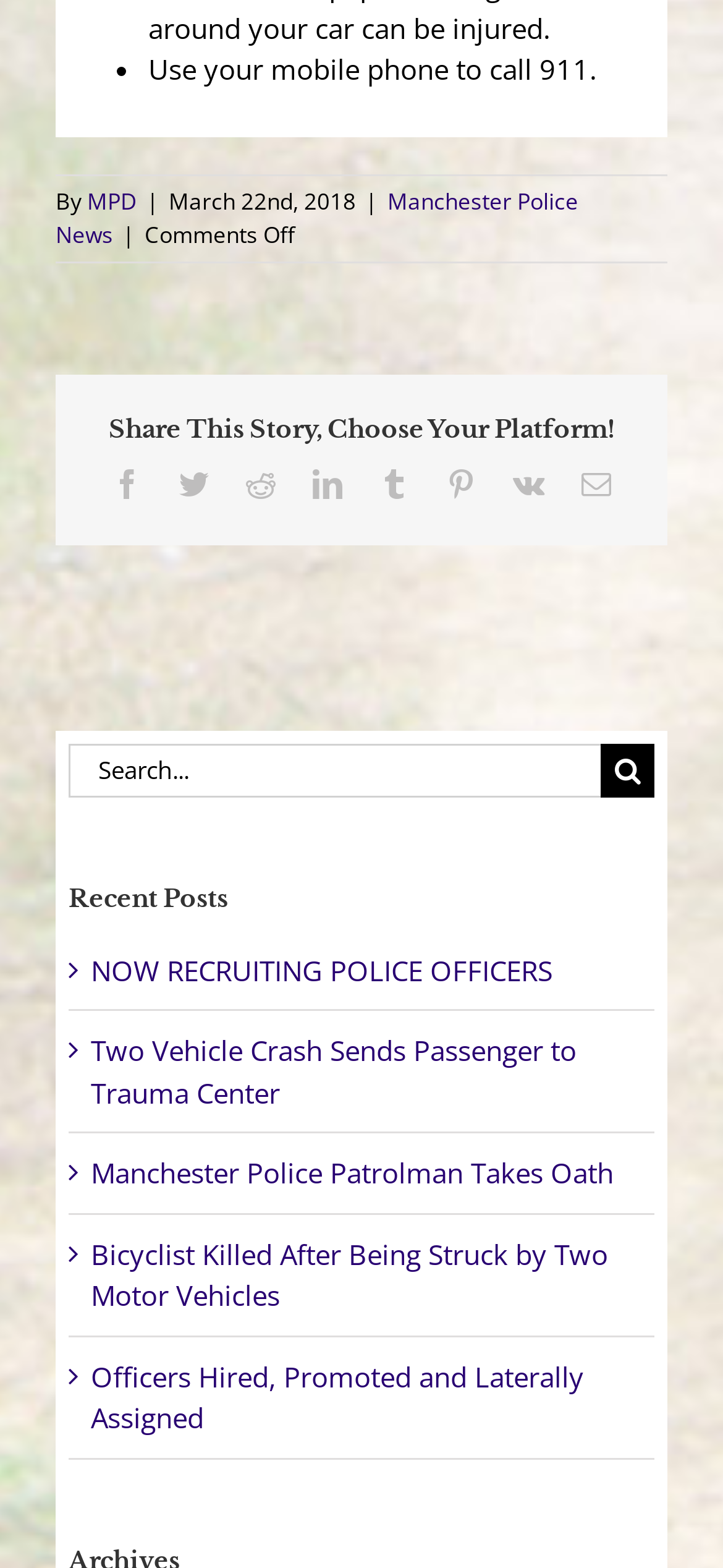Please specify the bounding box coordinates of the region to click in order to perform the following instruction: "Click the 'U' button".

None